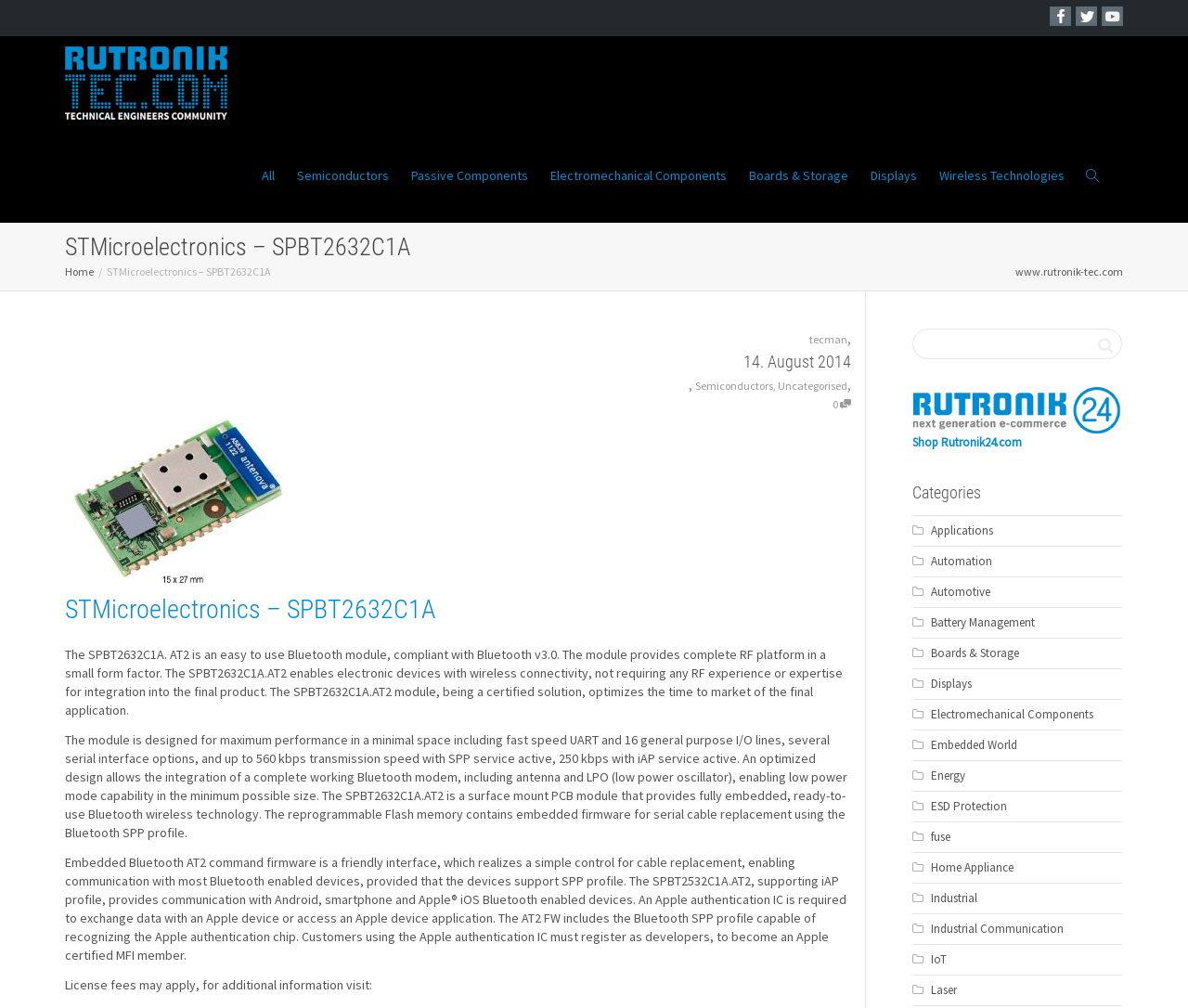Please determine the bounding box coordinates for the element with the description: "Industrial".

[0.783, 0.883, 0.822, 0.899]